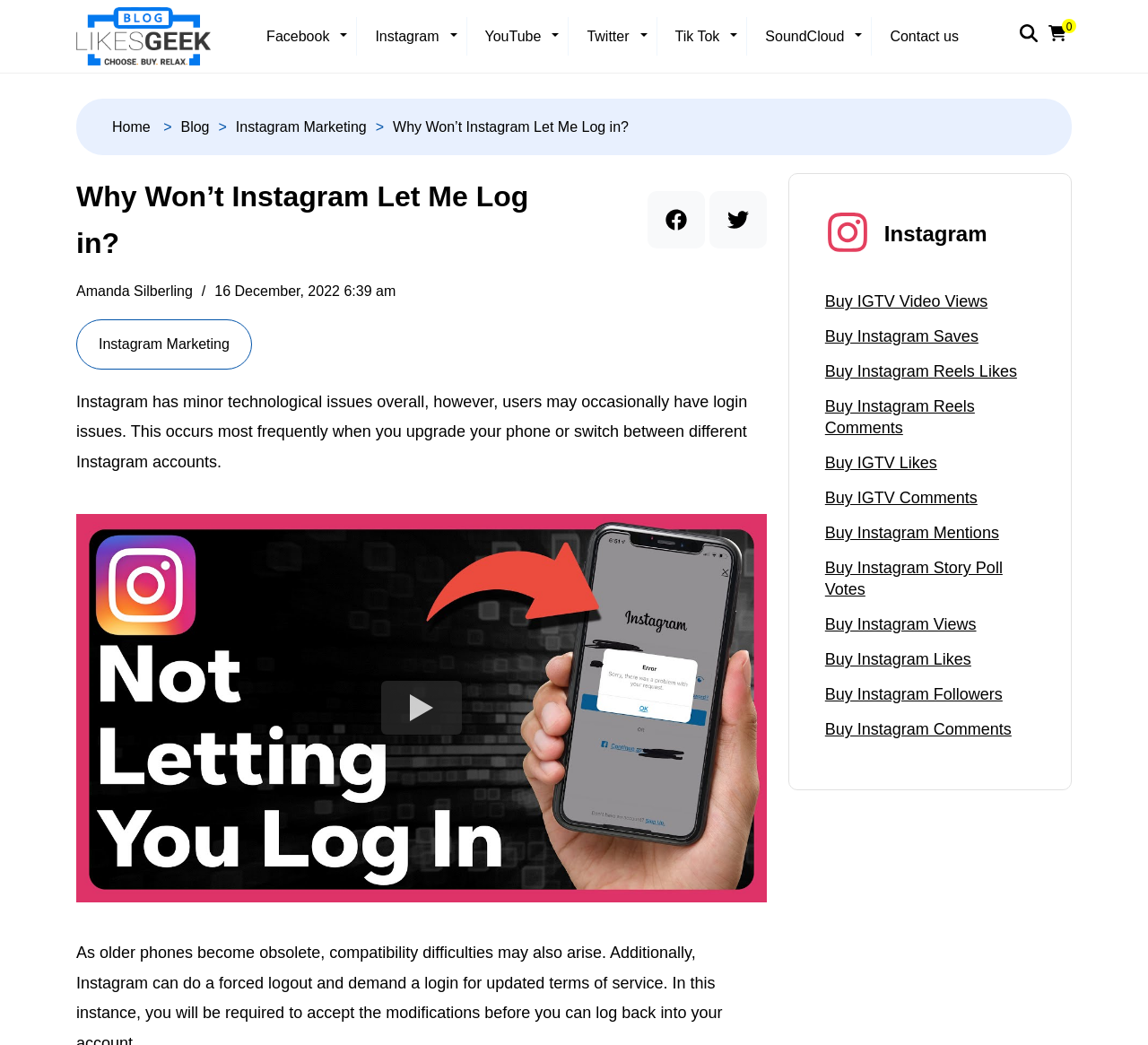Please give a concise answer to this question using a single word or phrase: 
What is the issue with Instagram login?

Login issues when upgrading phone or switching accounts